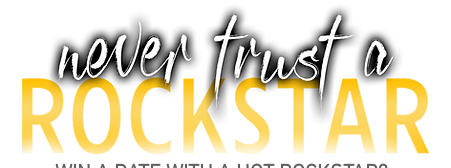Provide an in-depth description of all elements within the image.

The image features the title "never trust a ROCKSTAR" prominently displayed in a stylish typography that evokes a sense of excitement and intrigue. Below the main title, there is a catchy tagline that reads "WIN A DATE WITH A HOT ROCKSTAR?" This design likely serves as a promotional graphic for a narrative or a contest related to rockstar-themed fiction, drawing in readers who are captivated by the glamorous and tumultuous lives of musicians. The bold and playful font choice, combined with the contrasting colors, creates a striking visual appeal, inviting viewers to engage with the content and explore the story it represents.